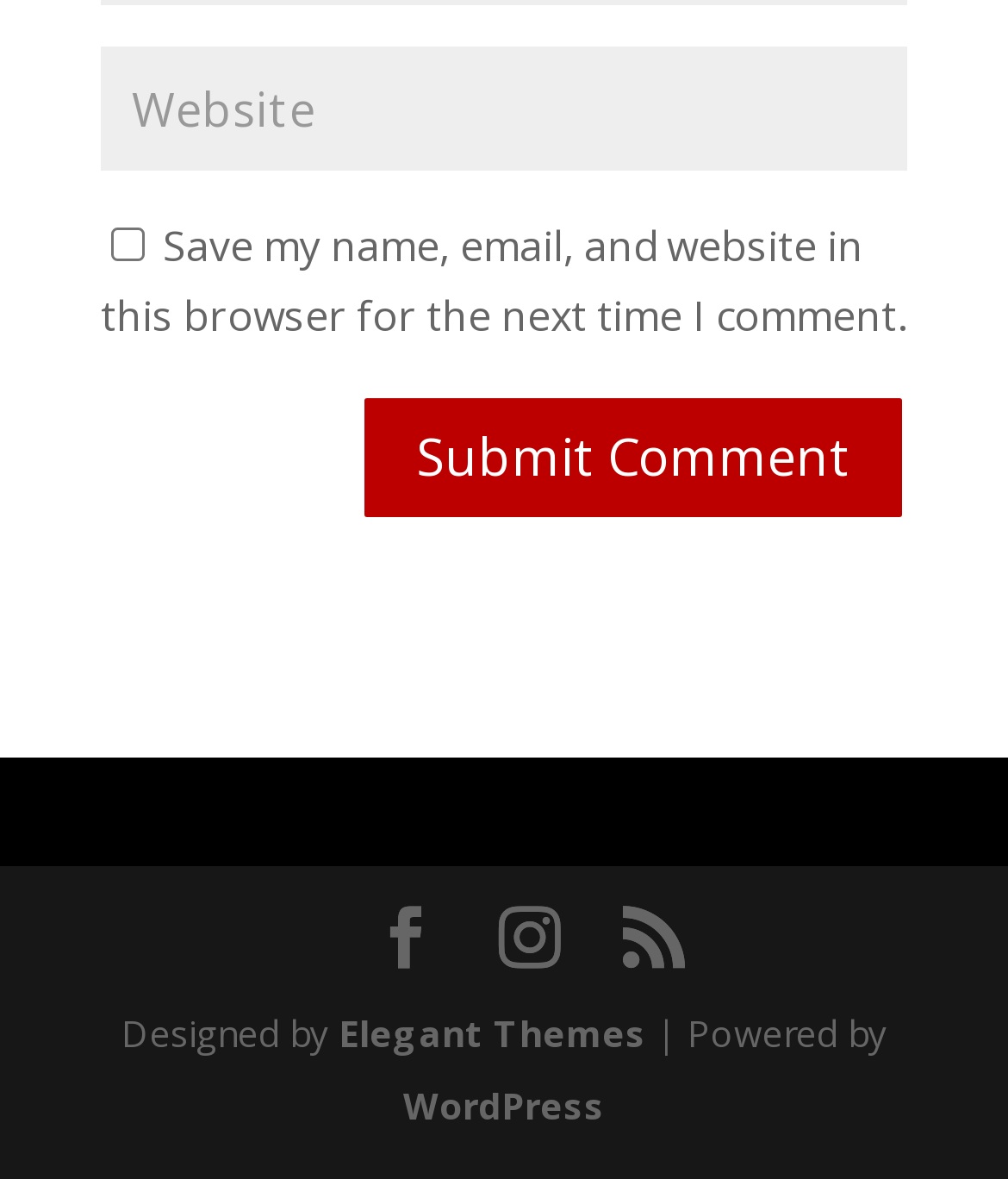Determine the bounding box coordinates for the clickable element required to fulfill the instruction: "Submit comment". Provide the coordinates as four float numbers between 0 and 1, i.e., [left, top, right, bottom].

[0.356, 0.334, 0.9, 0.443]